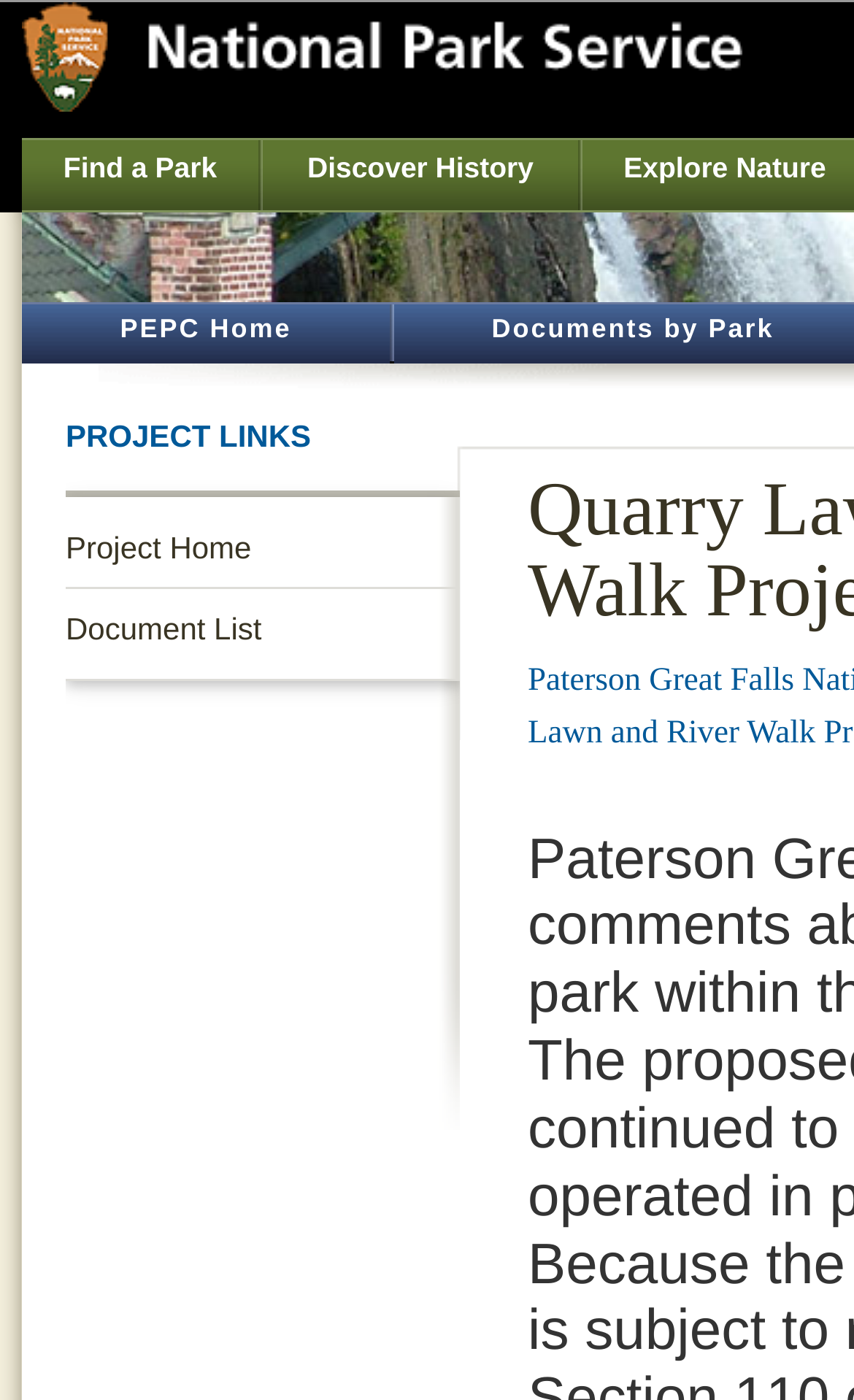Give a one-word or short phrase answer to the question: 
How many links are under 'Project Navigation'?

2